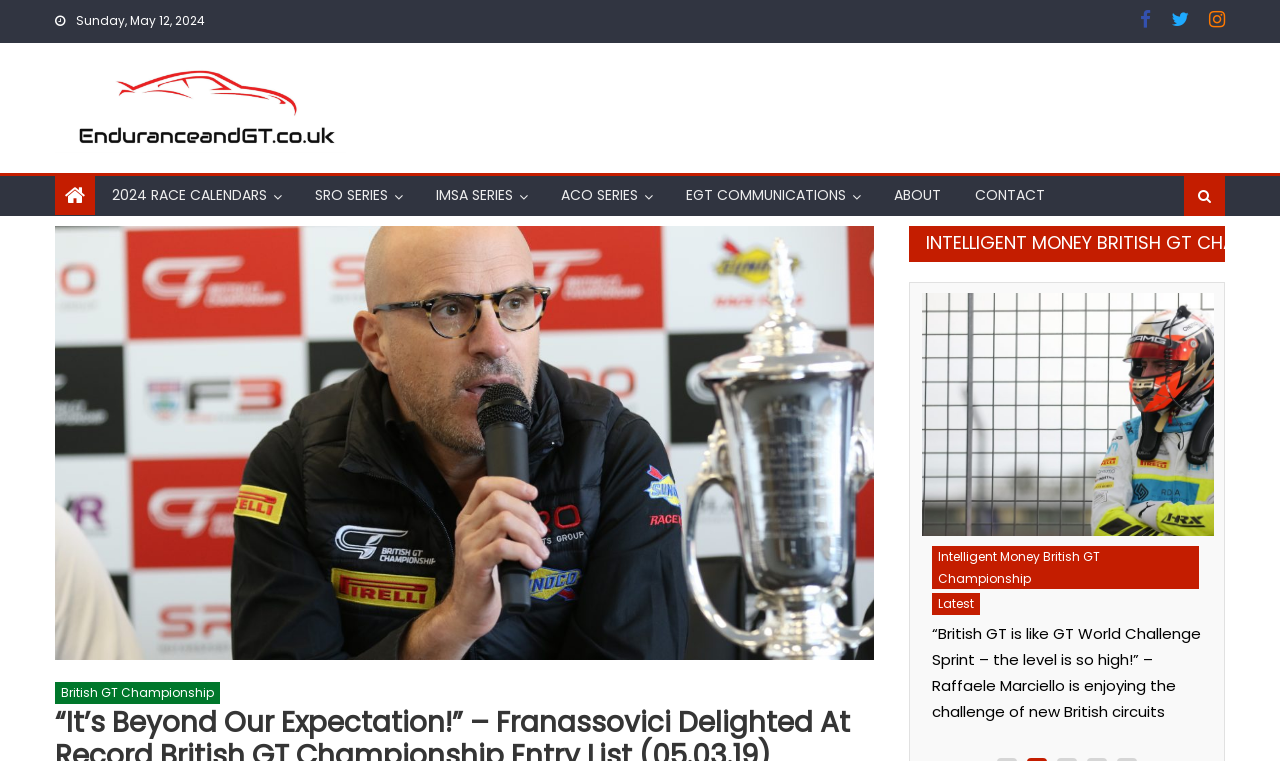Please give a short response to the question using one word or a phrase:
What is the topic of the article with the heading 'Barwell Lamborghini on pole at sizzling Donington'?

Racing